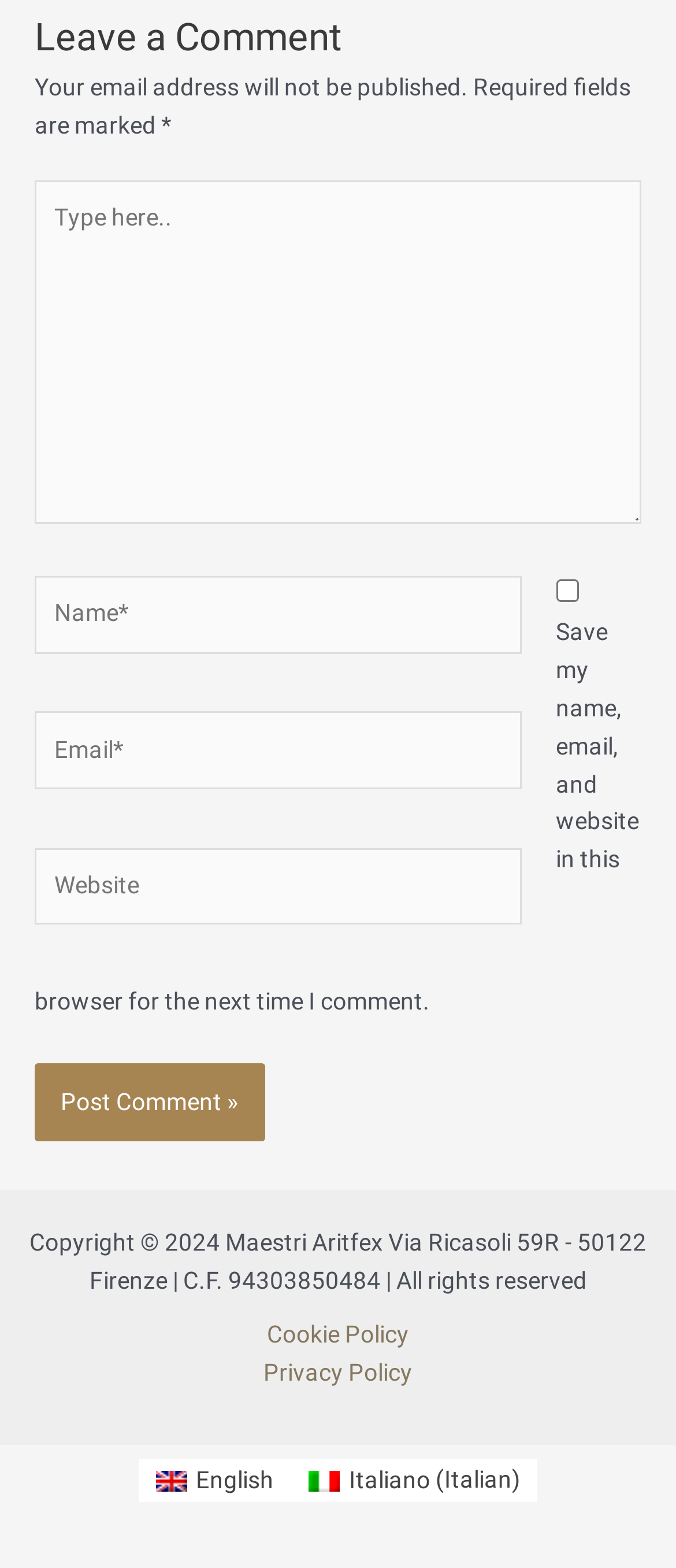Find the bounding box coordinates of the area that needs to be clicked in order to achieve the following instruction: "Save your information for next time". The coordinates should be specified as four float numbers between 0 and 1, i.e., [left, top, right, bottom].

[0.822, 0.37, 0.855, 0.384]